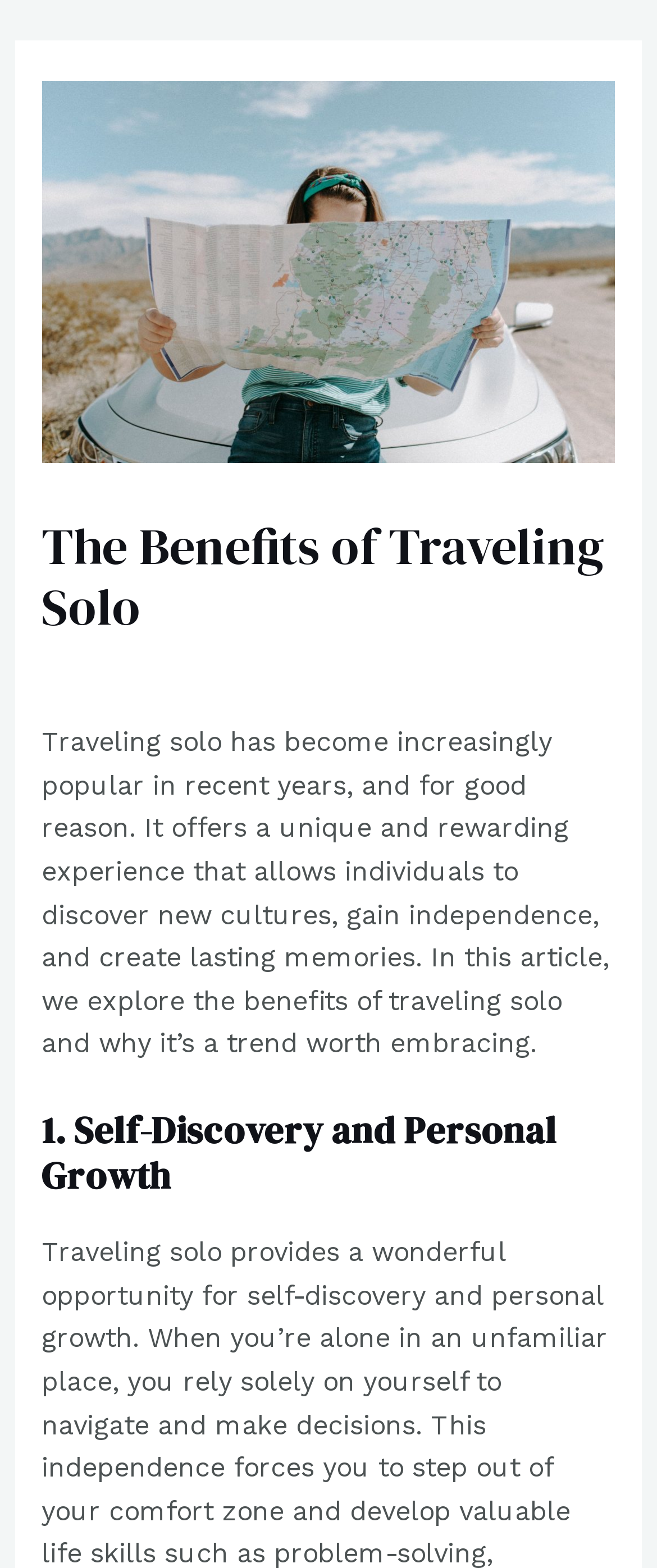From the element description Paul Park, predict the bounding box coordinates of the UI element. The coordinates must be specified in the format (top-left x, top-left y, bottom-right x, bottom-right y) and should be within the 0 to 1 range.

[0.304, 0.42, 0.494, 0.44]